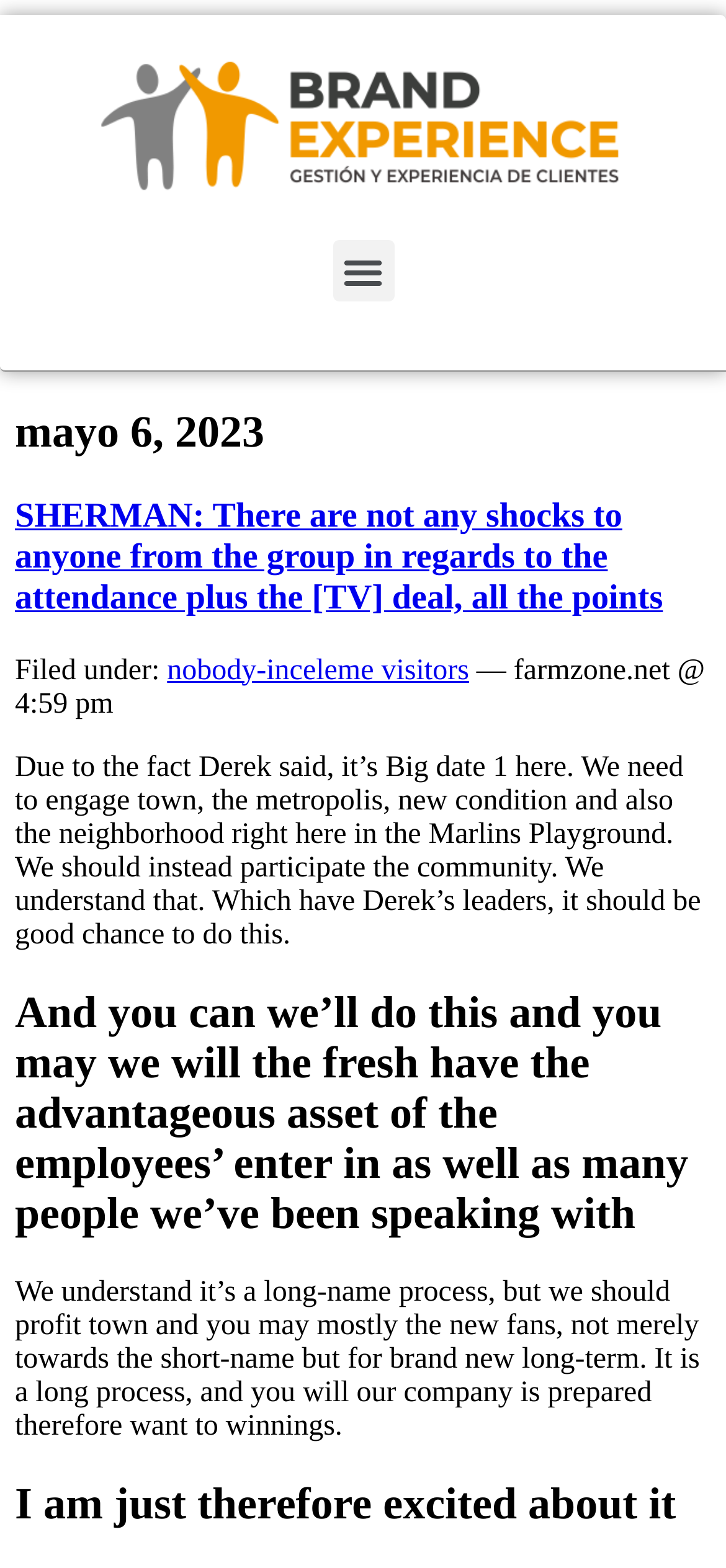Answer the following query concisely with a single word or phrase:
What is the name of the person mentioned in the webpage?

Derek